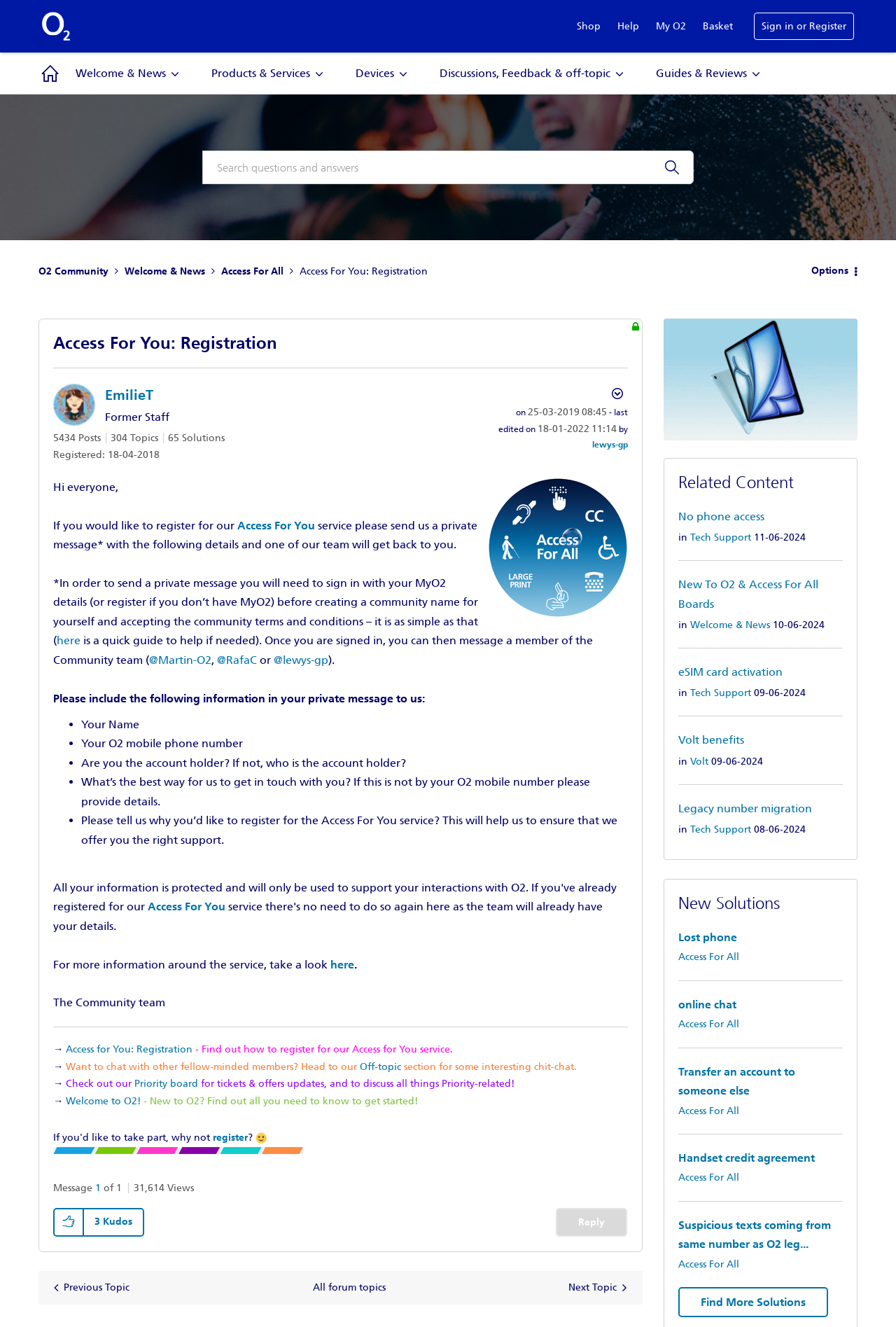Please respond to the question with a concise word or phrase:
What is the name of the community?

O2 Community